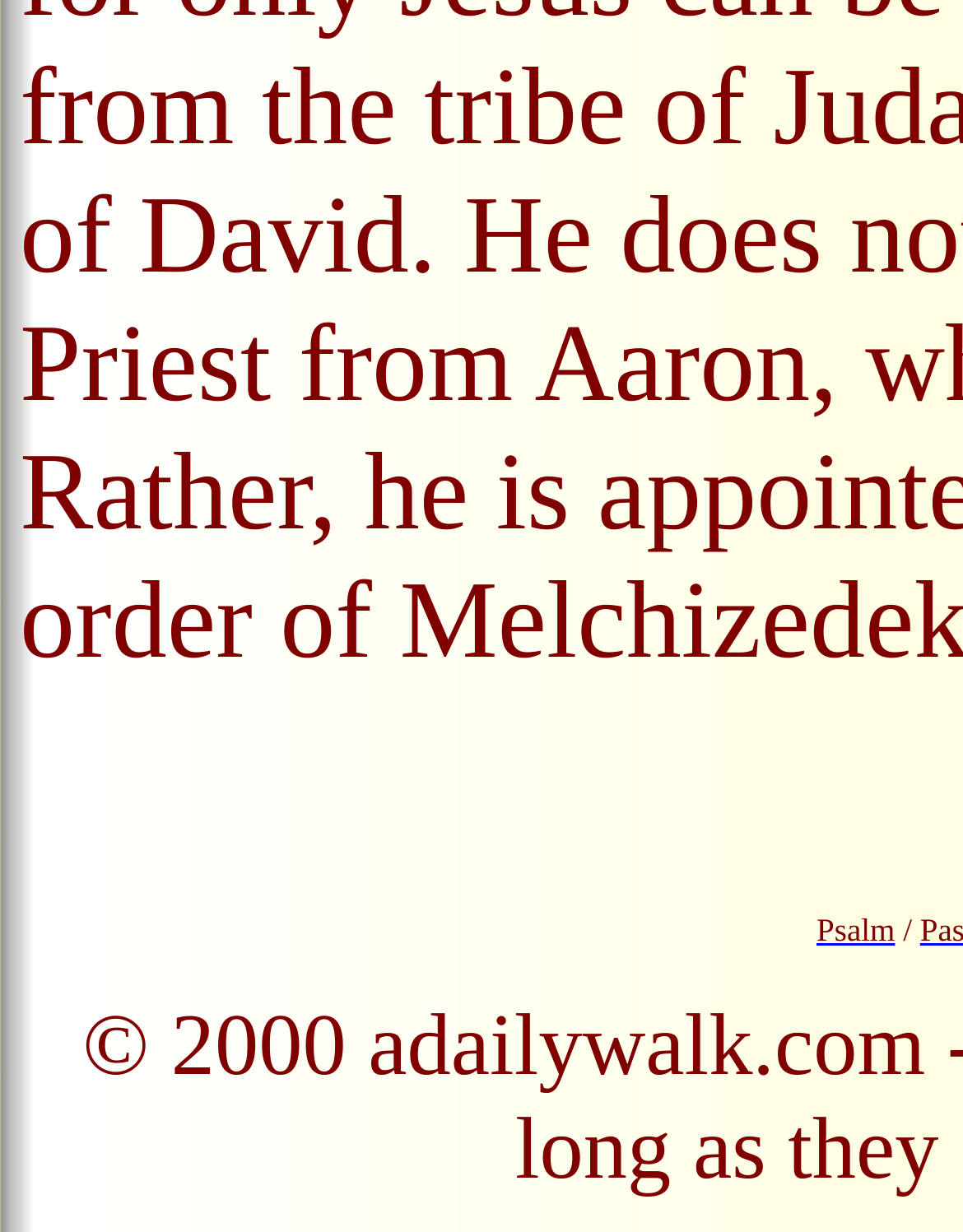Using the webpage screenshot and the element description Universal Health Care, determine the bounding box coordinates. Specify the coordinates in the format (top-left x, top-left y, bottom-right x, bottom-right y) with values ranging from 0 to 1.

None